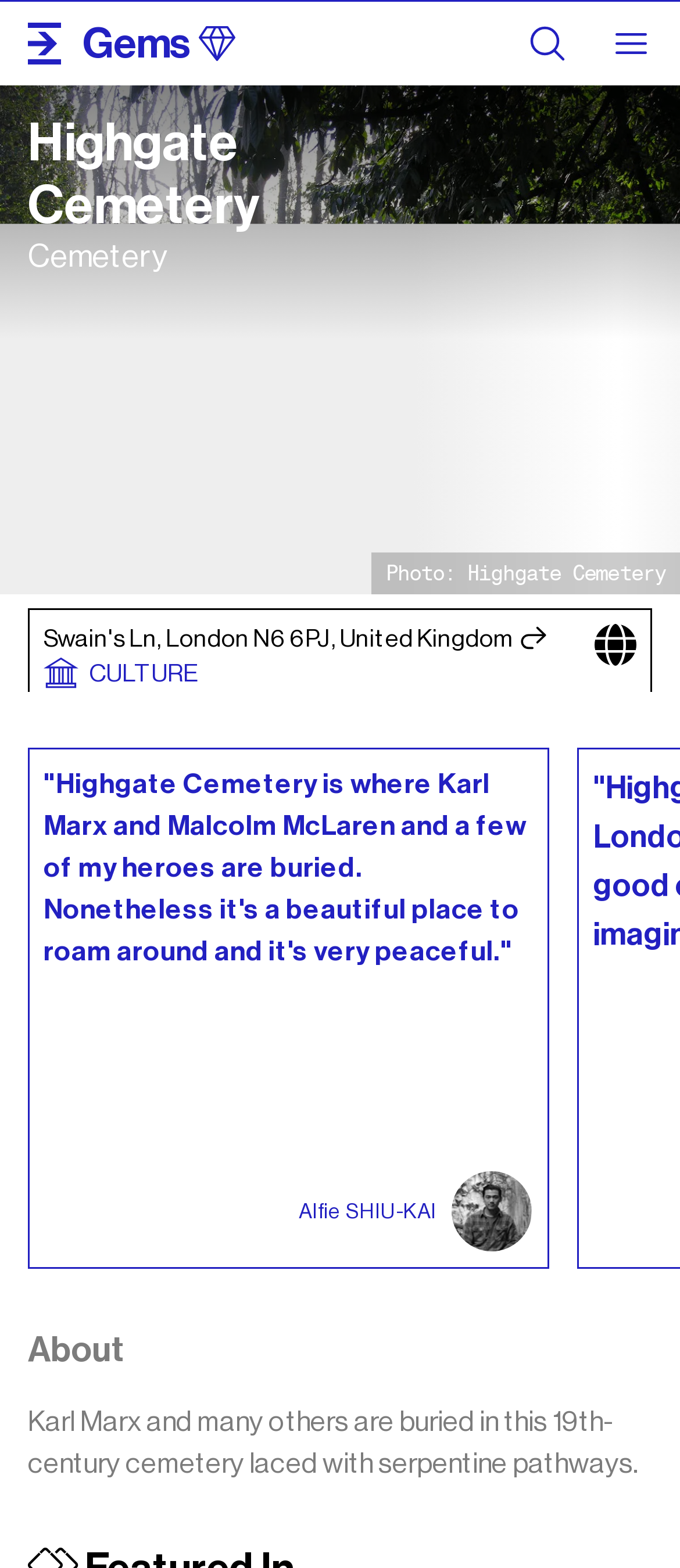Please answer the following question using a single word or phrase: 
What is the category of the webpage?

CULTURE